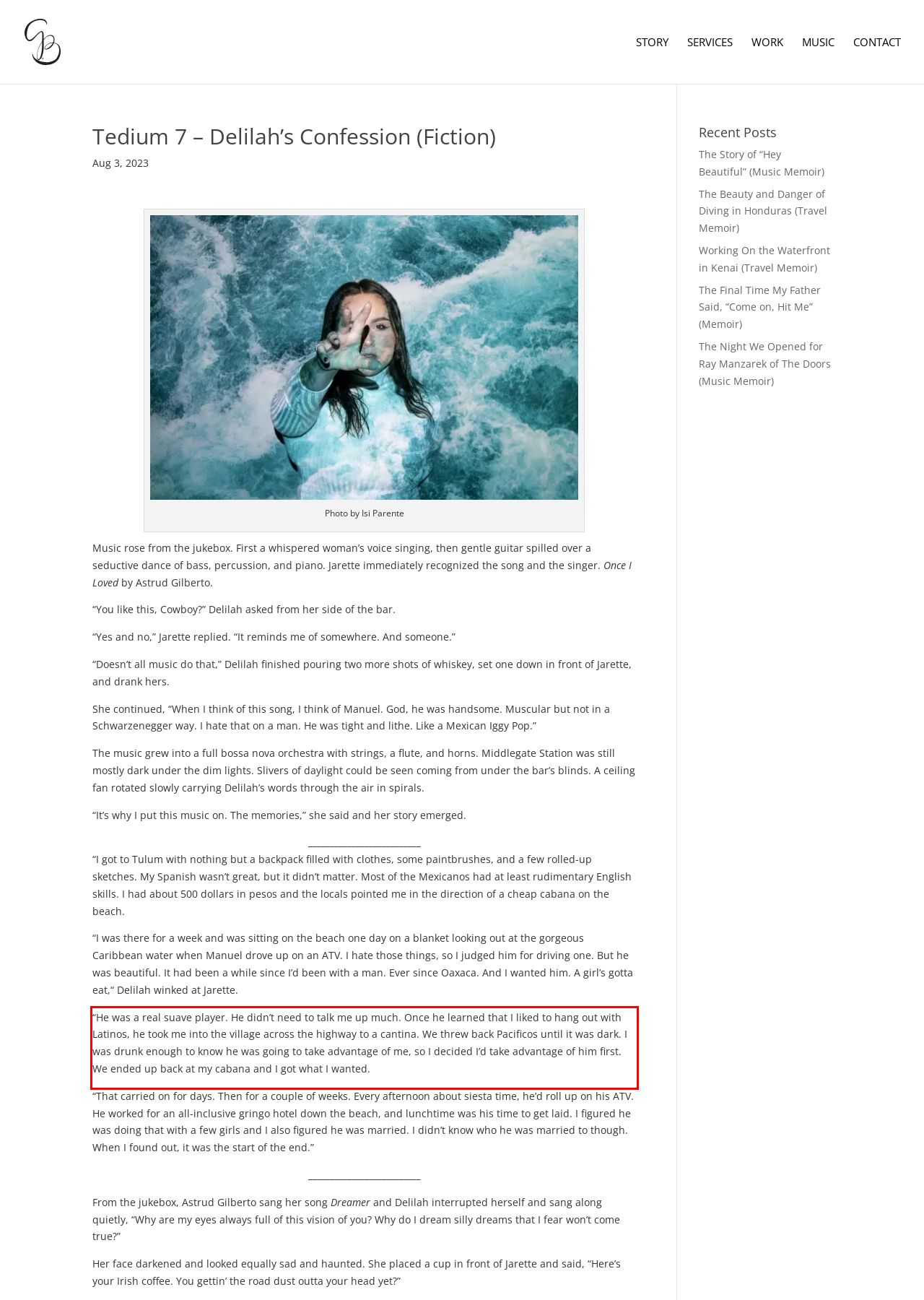You are given a screenshot of a webpage with a UI element highlighted by a red bounding box. Please perform OCR on the text content within this red bounding box.

“He was a real suave player. He didn’t need to talk me up much. Once he learned that I liked to hang out with Latinos, he took me into the village across the highway to a cantina. We threw back Pacificos until it was dark. I was drunk enough to know he was going to take advantage of me, so I decided I’d take advantage of him first. We ended up back at my cabana and I got what I wanted.